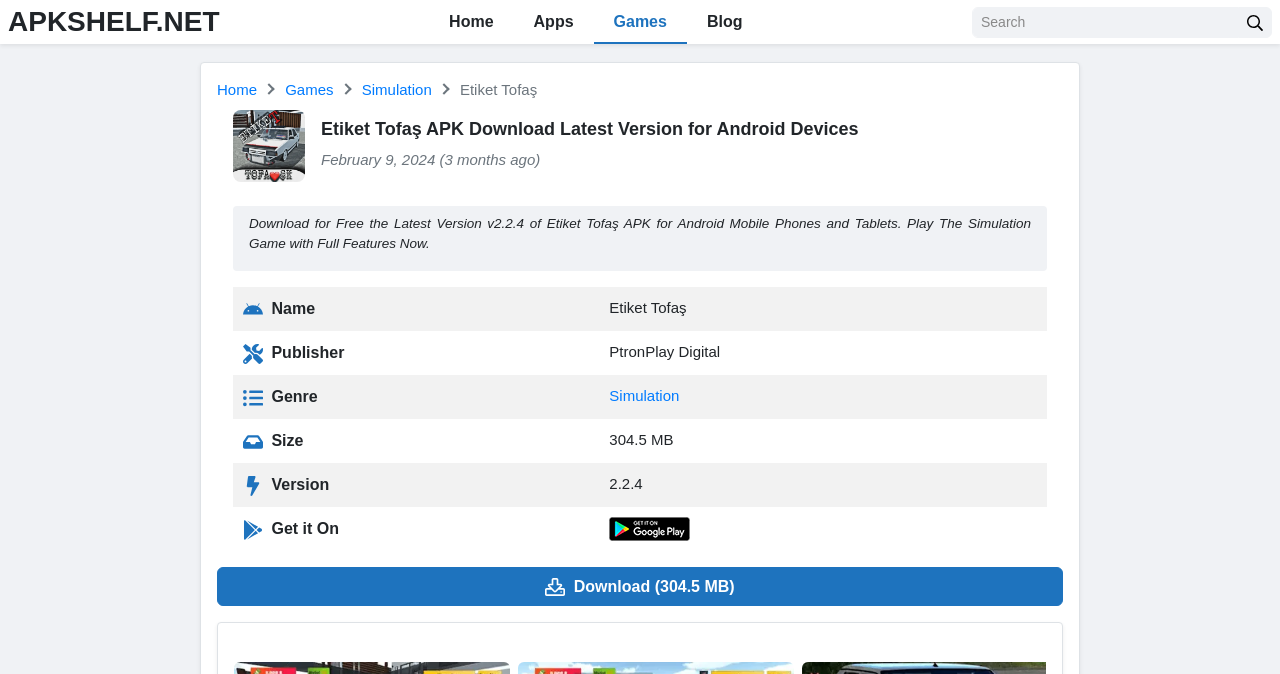Please identify the coordinates of the bounding box that should be clicked to fulfill this instruction: "Go to the home page".

[0.335, 0.0, 0.401, 0.065]